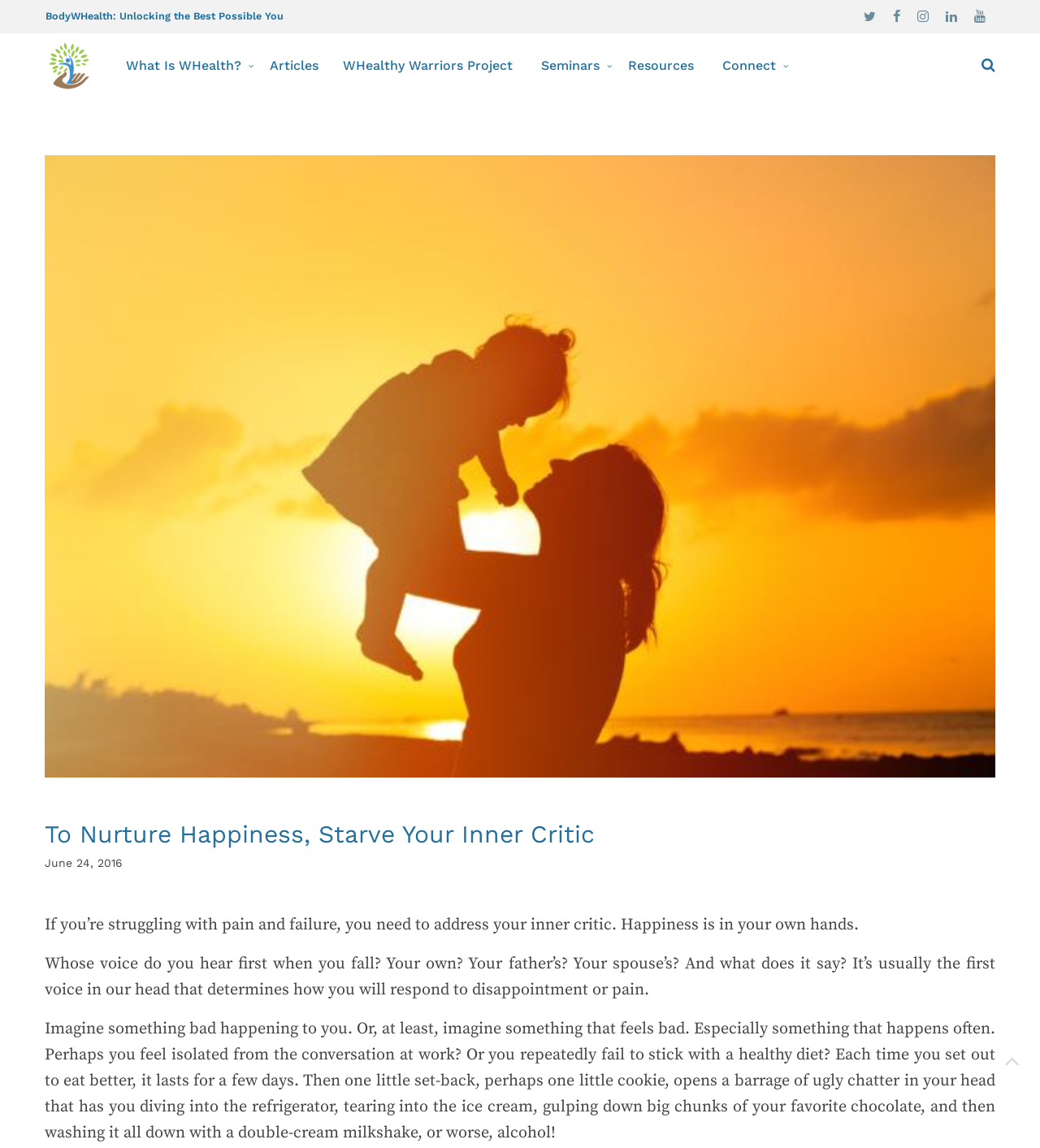What is the name of the website?
Please provide a single word or phrase as your answer based on the image.

BodyWHealth